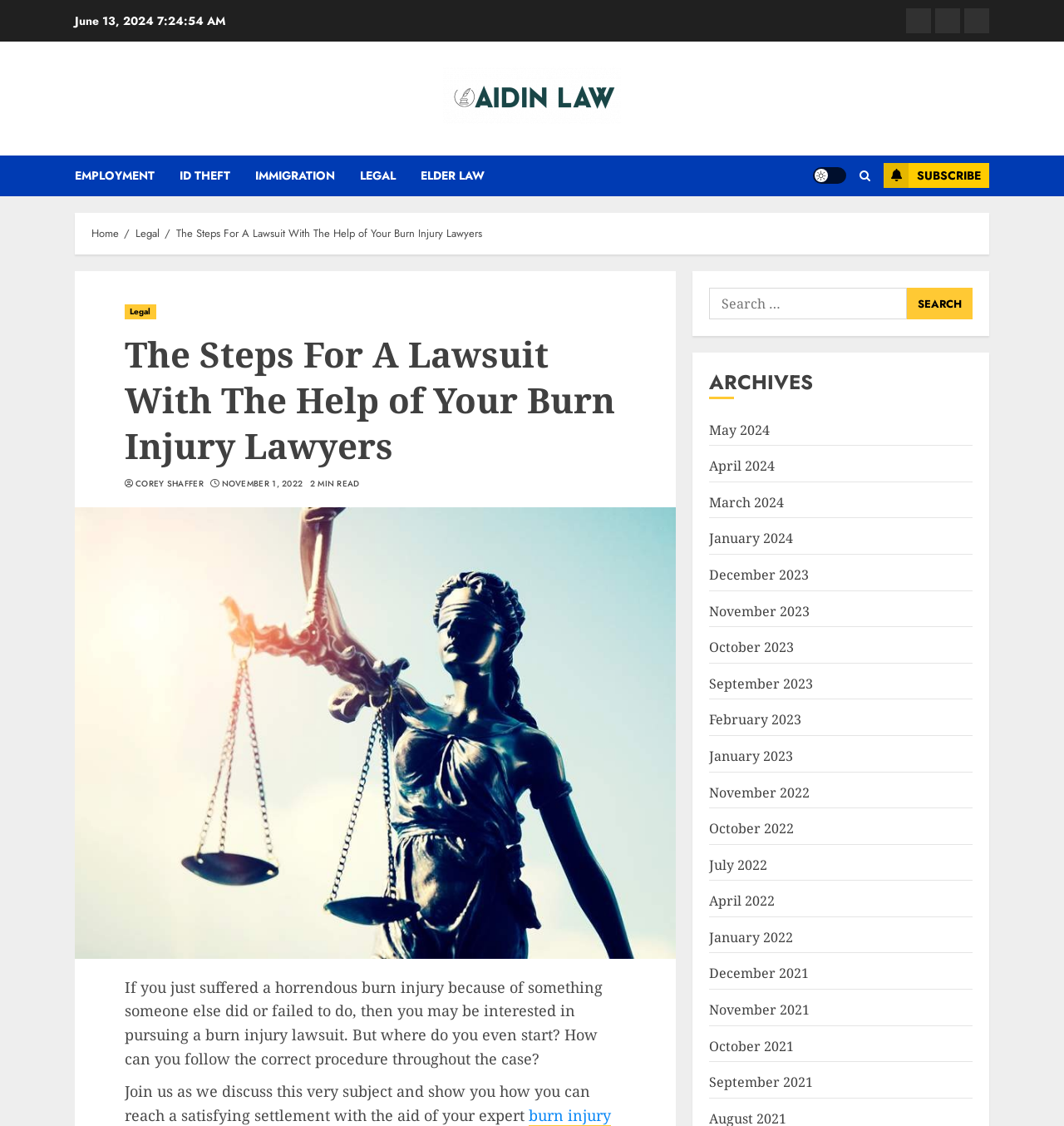Determine the bounding box coordinates for the area that needs to be clicked to fulfill this task: "Click the 'Home' link". The coordinates must be given as four float numbers between 0 and 1, i.e., [left, top, right, bottom].

[0.086, 0.2, 0.112, 0.215]